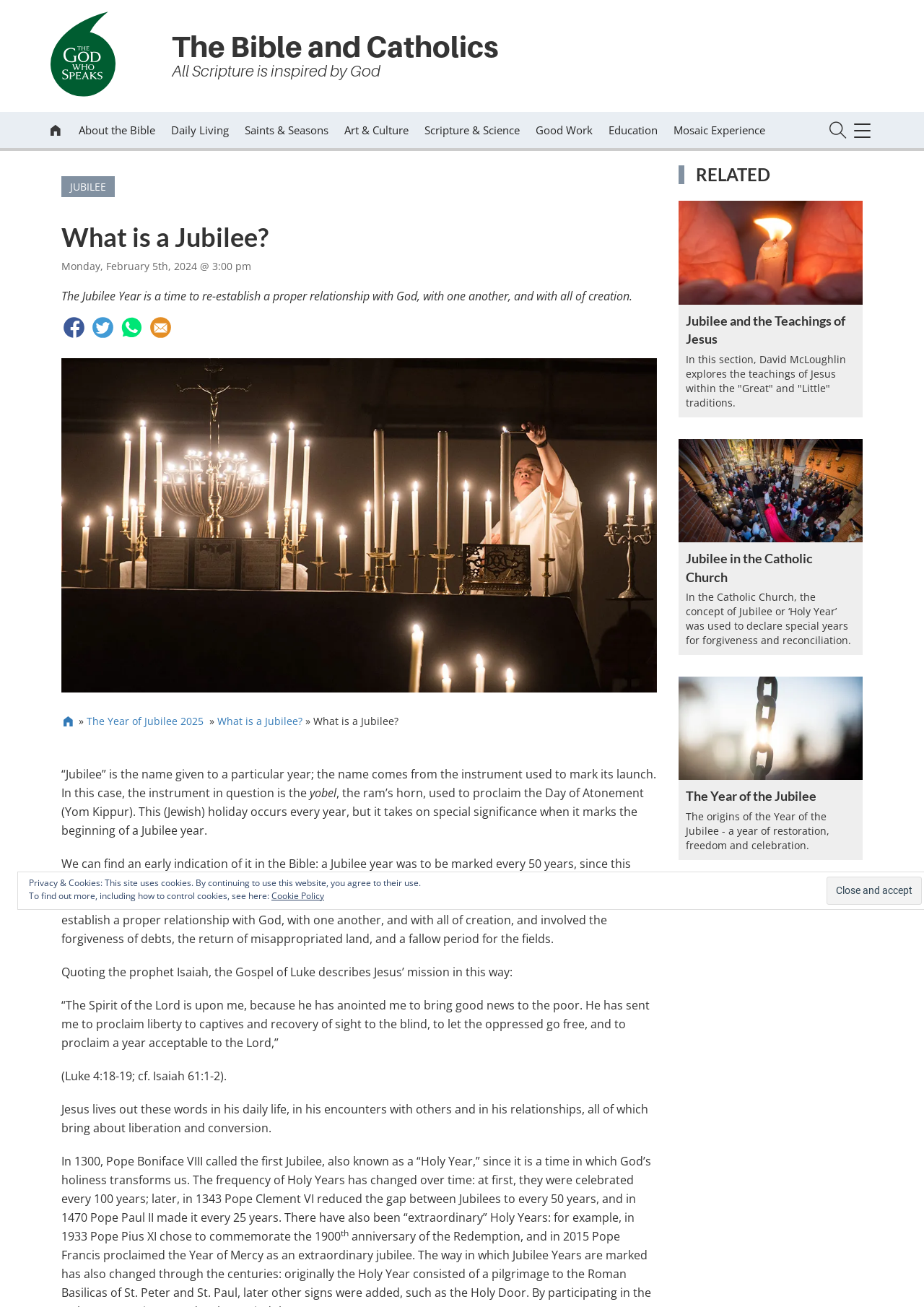Locate the bounding box coordinates of the element that should be clicked to execute the following instruction: "Read more about the Jubilee Year".

[0.066, 0.171, 0.711, 0.193]